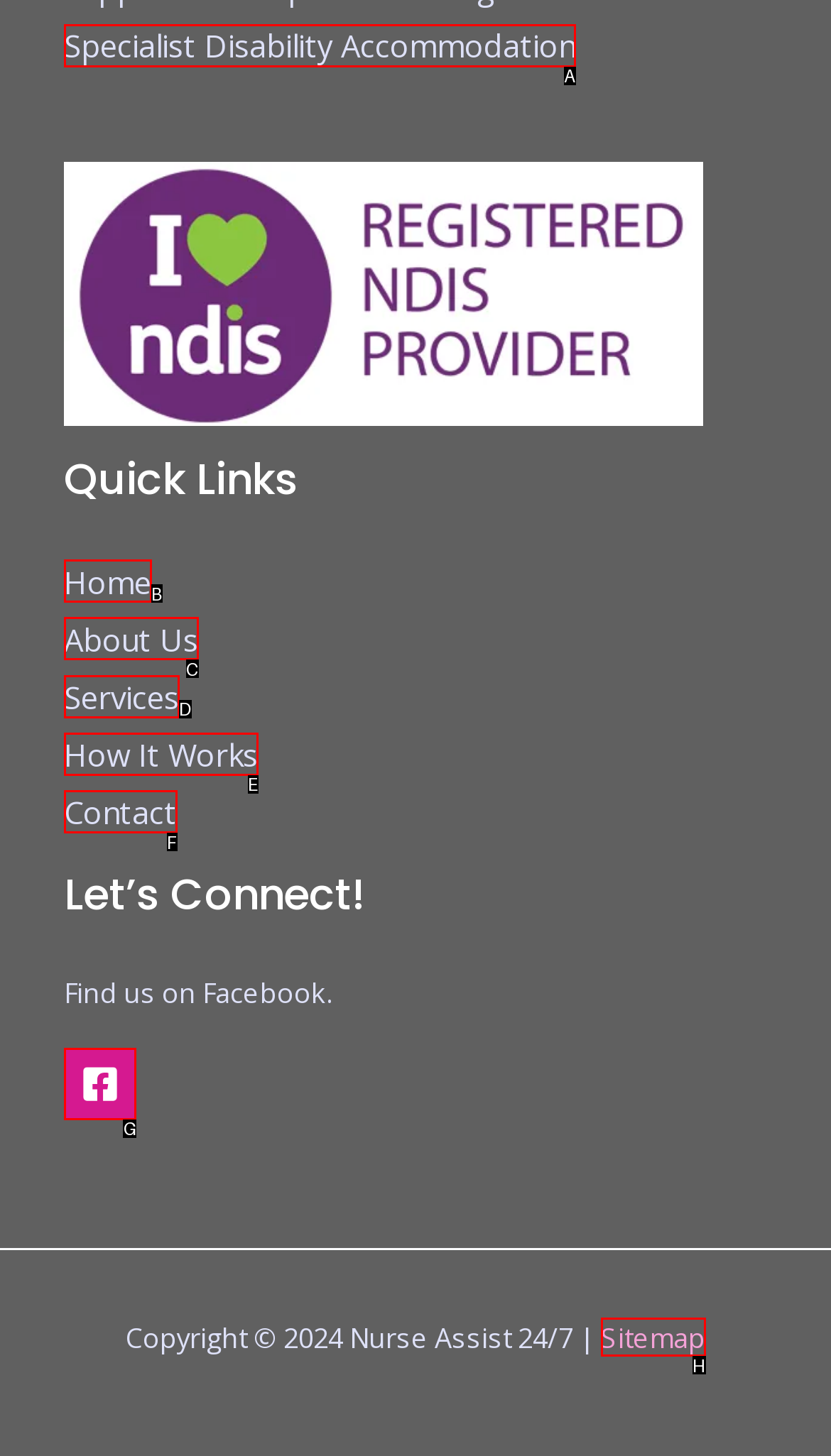Select the letter of the UI element you need to click on to fulfill this task: Find us on Facebook. Write down the letter only.

G